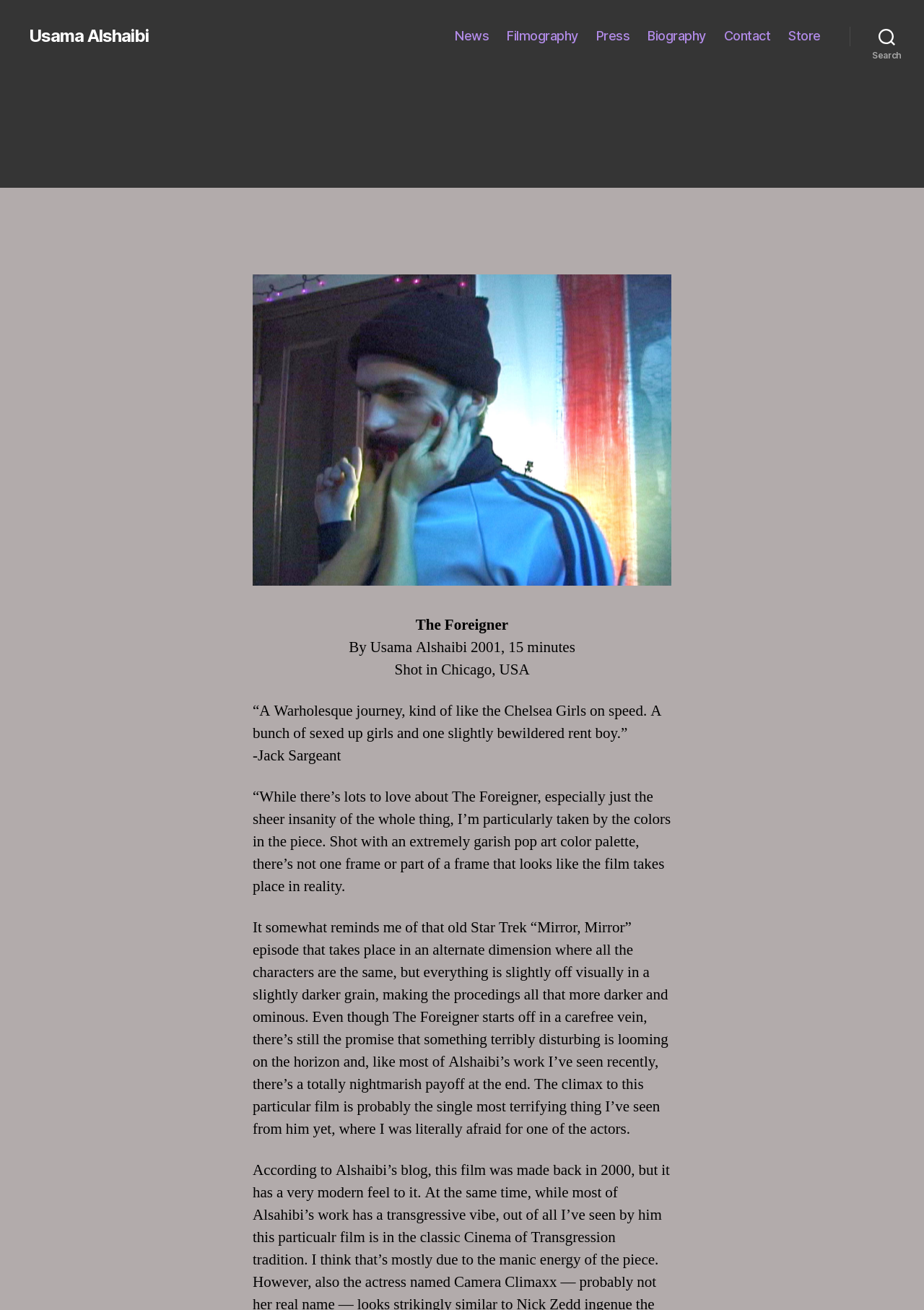Please identify the bounding box coordinates of the element I need to click to follow this instruction: "Visit the Store".

[0.854, 0.022, 0.888, 0.034]